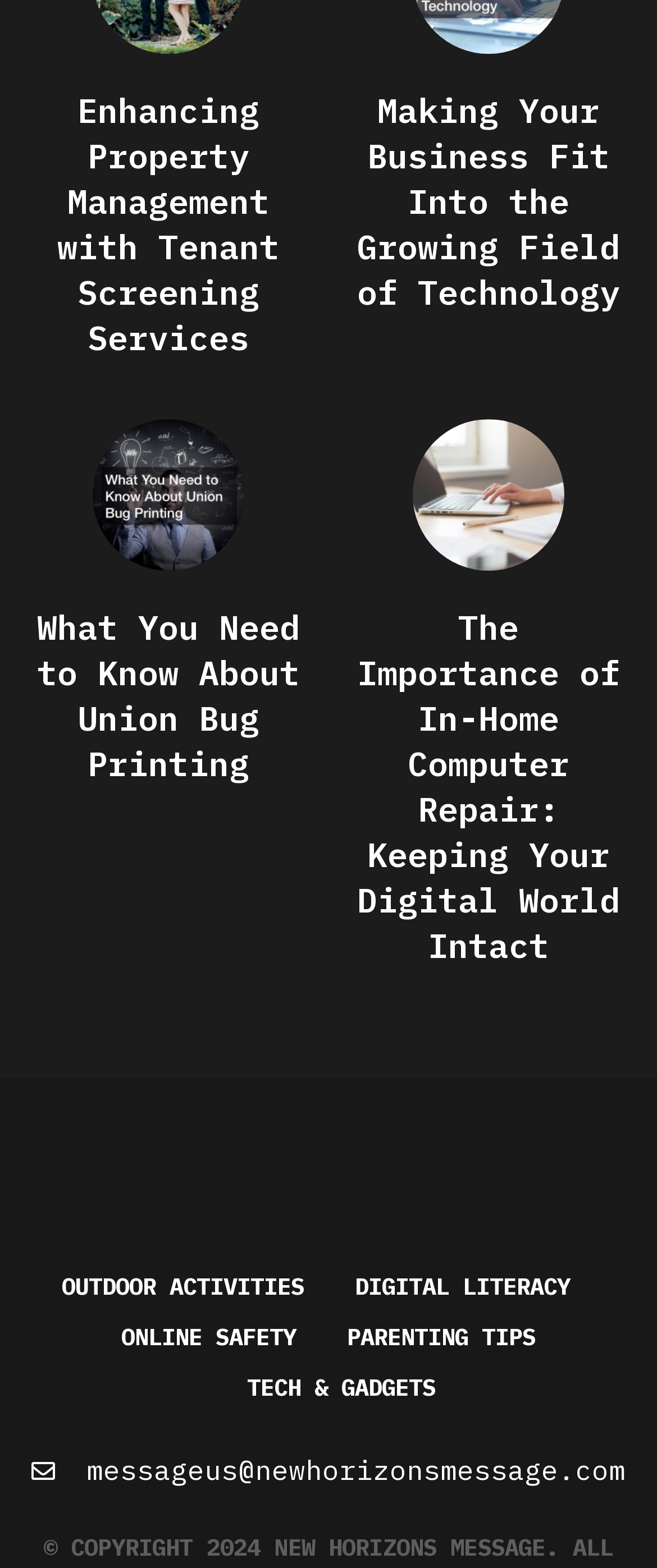Reply to the question with a brief word or phrase: How many categories are listed at the bottom of the webpage?

5